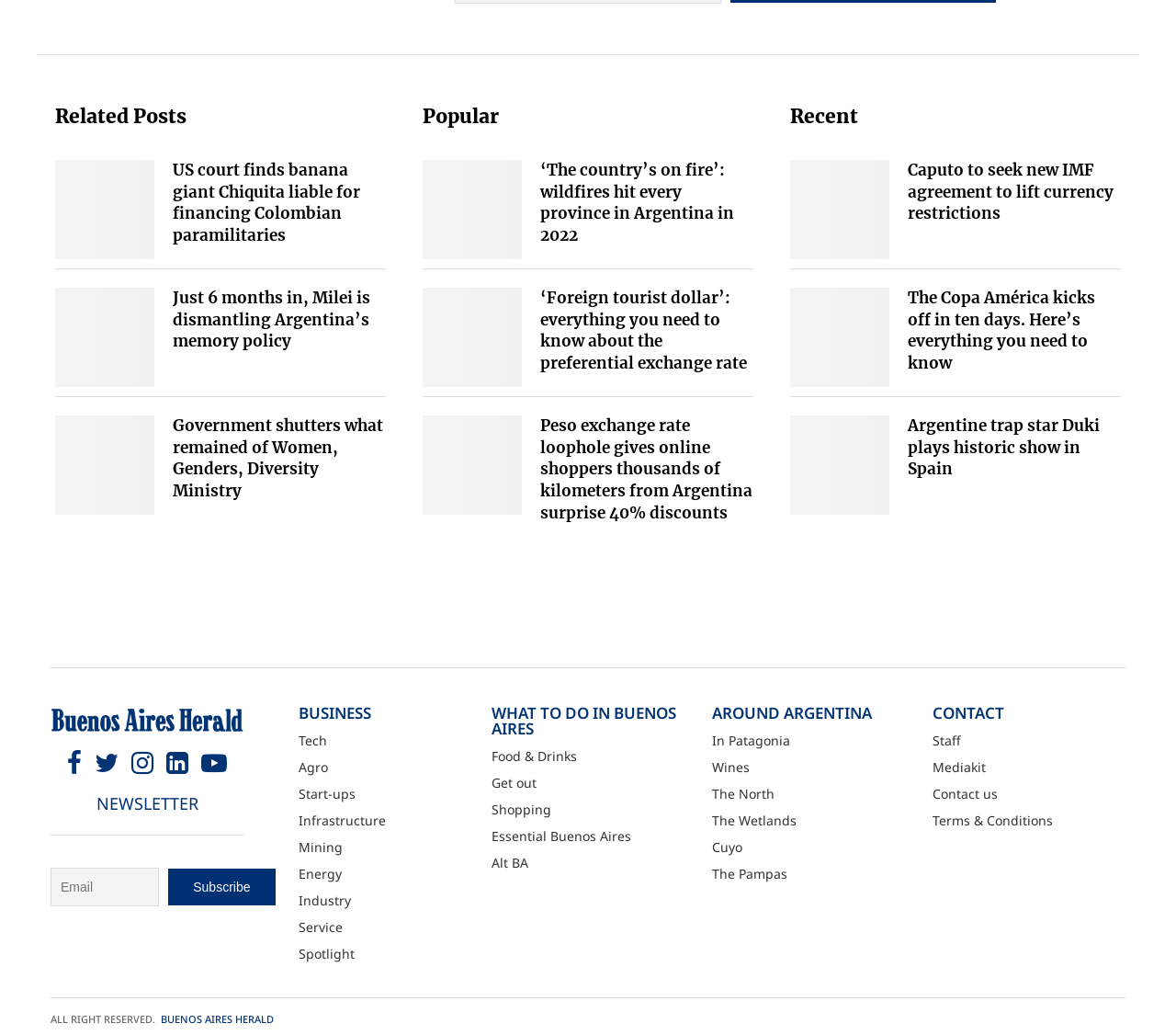What is the copyright statement at the bottom of the webpage?
Please use the visual content to give a single word or phrase answer.

ALL RIGHT RESERVED.